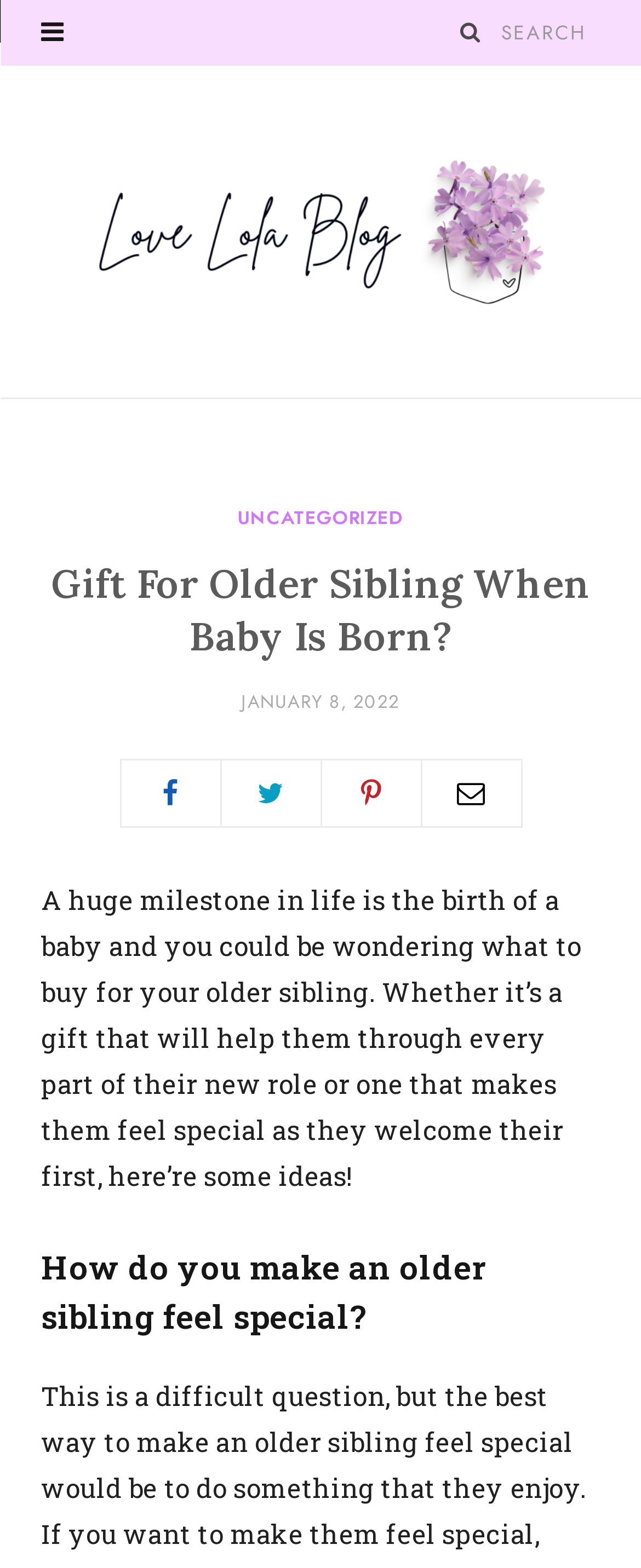Specify the bounding box coordinates of the area that needs to be clicked to achieve the following instruction: "Read the article posted on JANUARY 8, 2022".

[0.376, 0.442, 0.624, 0.454]